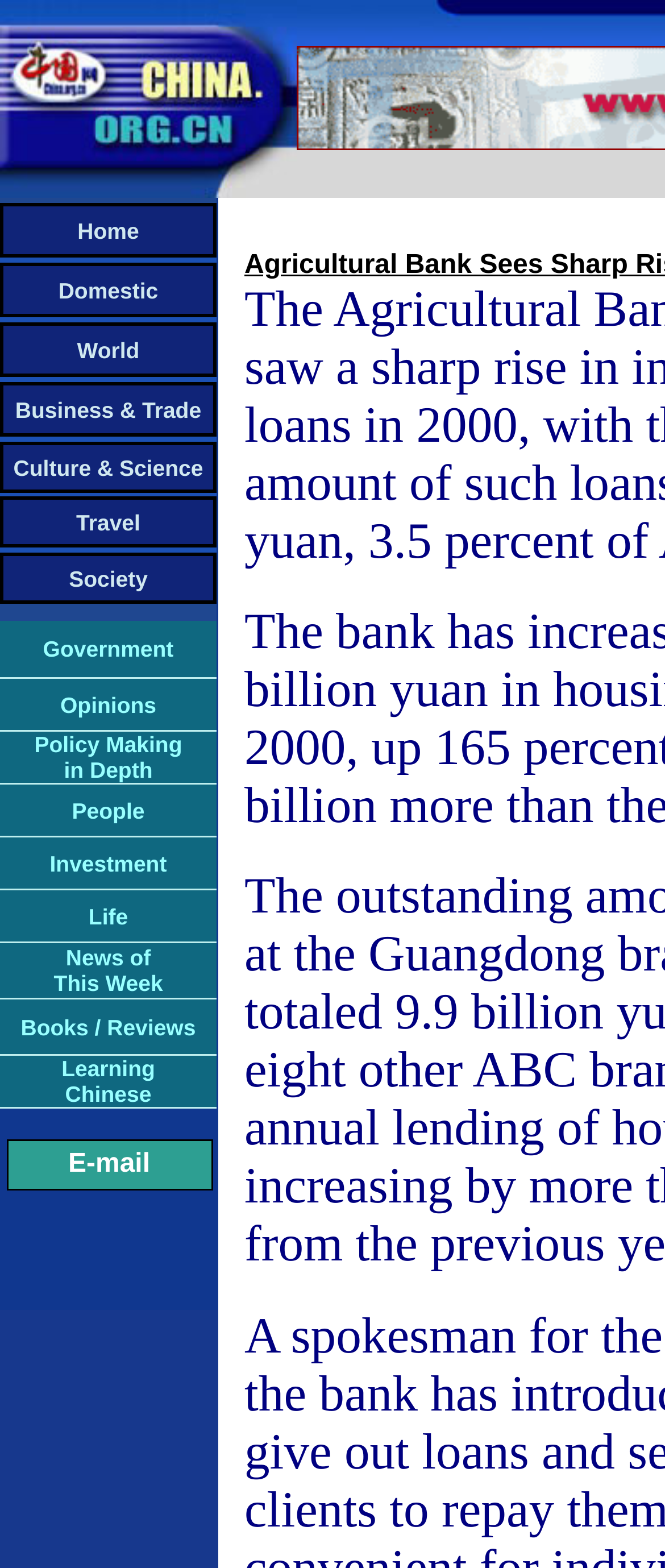Please provide a detailed answer to the question below based on the screenshot: 
Is there a 'Government' link?

I looked at the layout table cells and found a link with the text 'Government'. This link is located below the main category section.